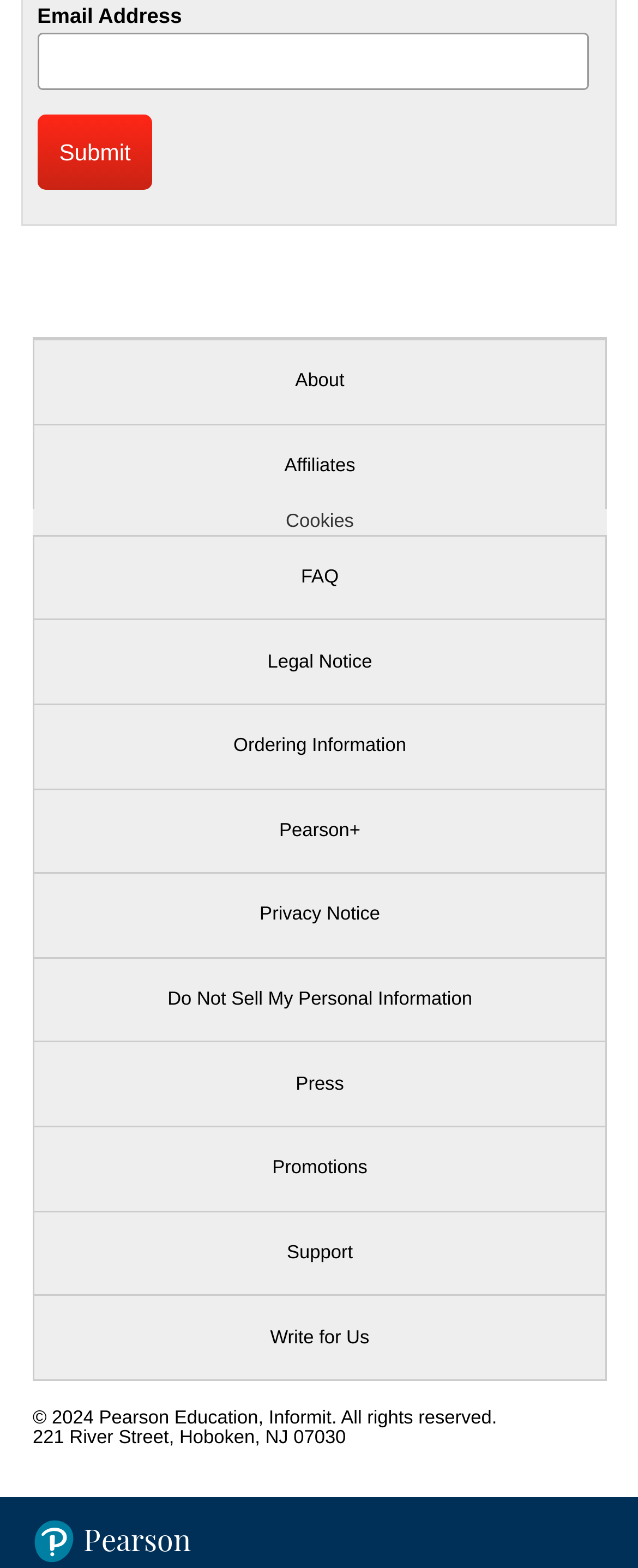What is the purpose of the textbox?
Use the screenshot to answer the question with a single word or phrase.

Email Address